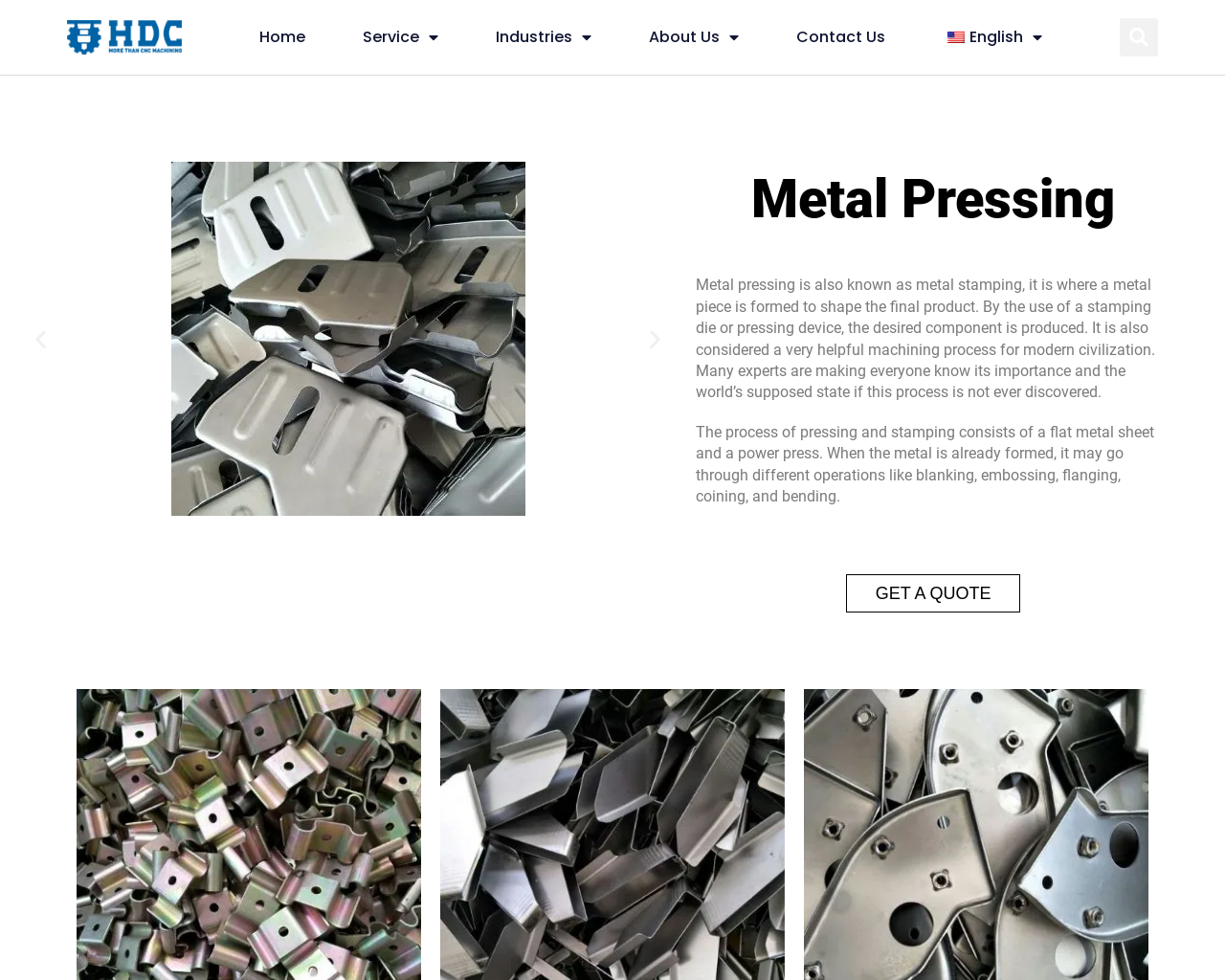Highlight the bounding box coordinates of the element that should be clicked to carry out the following instruction: "Get a quote". The coordinates must be given as four float numbers ranging from 0 to 1, i.e., [left, top, right, bottom].

[0.69, 0.586, 0.833, 0.625]